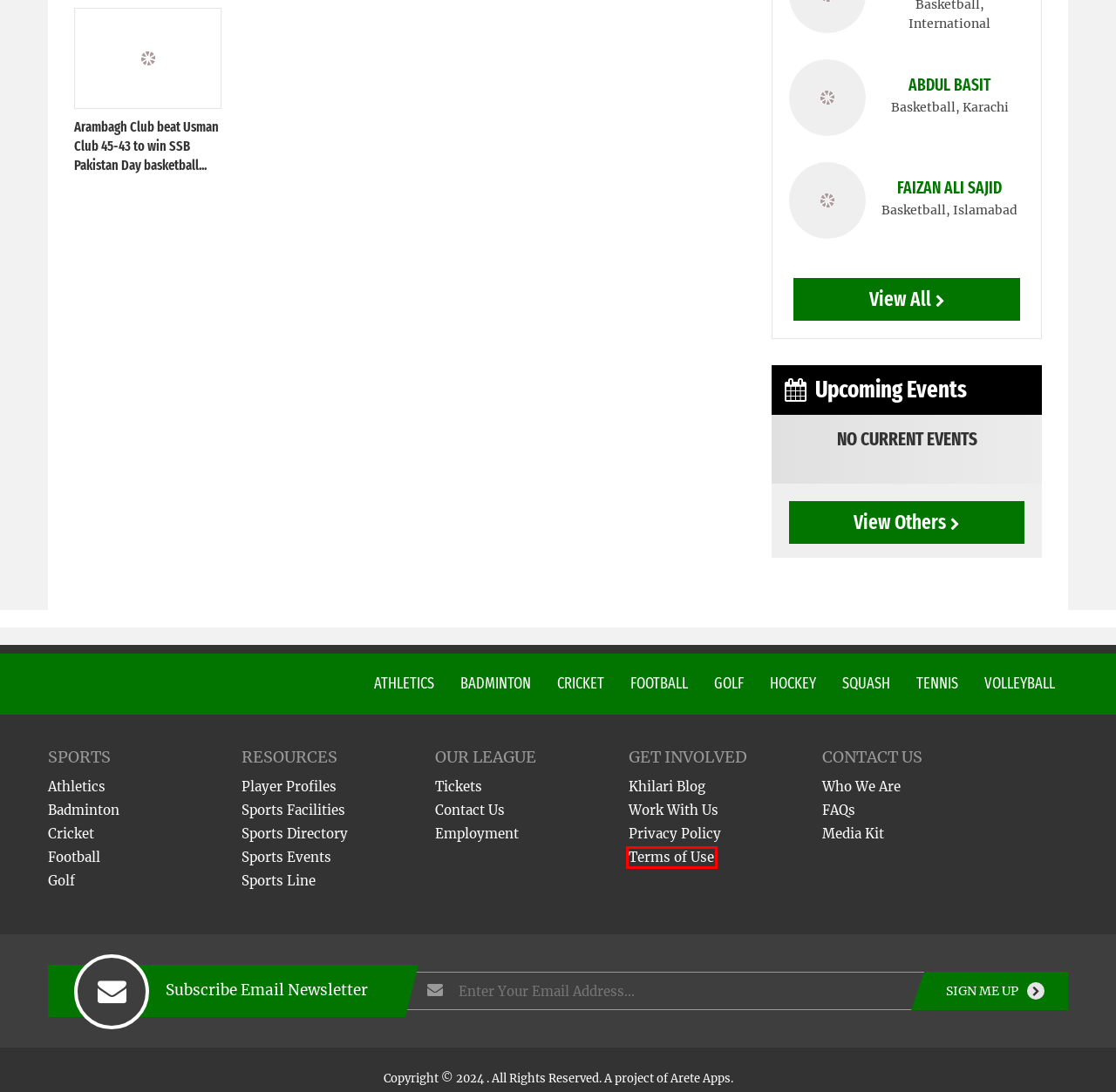You are given a screenshot of a webpage with a red rectangle bounding box around an element. Choose the best webpage description that matches the page after clicking the element in the bounding box. Here are the candidates:
A. Faizan Ali Sajid's Player Profile - Khilari
B. Abdul Basit's Player Profile - Khilari
C. Privacy Policy - Khilari
D. Basketball Home - Khilari
E. Terms of Use - Khilari
F. 4th Essa Laboratories Basketball Tournament - Khilari
G. Events - Khilari
H. Arete - Web, Mobile, Desktop Solutions

E